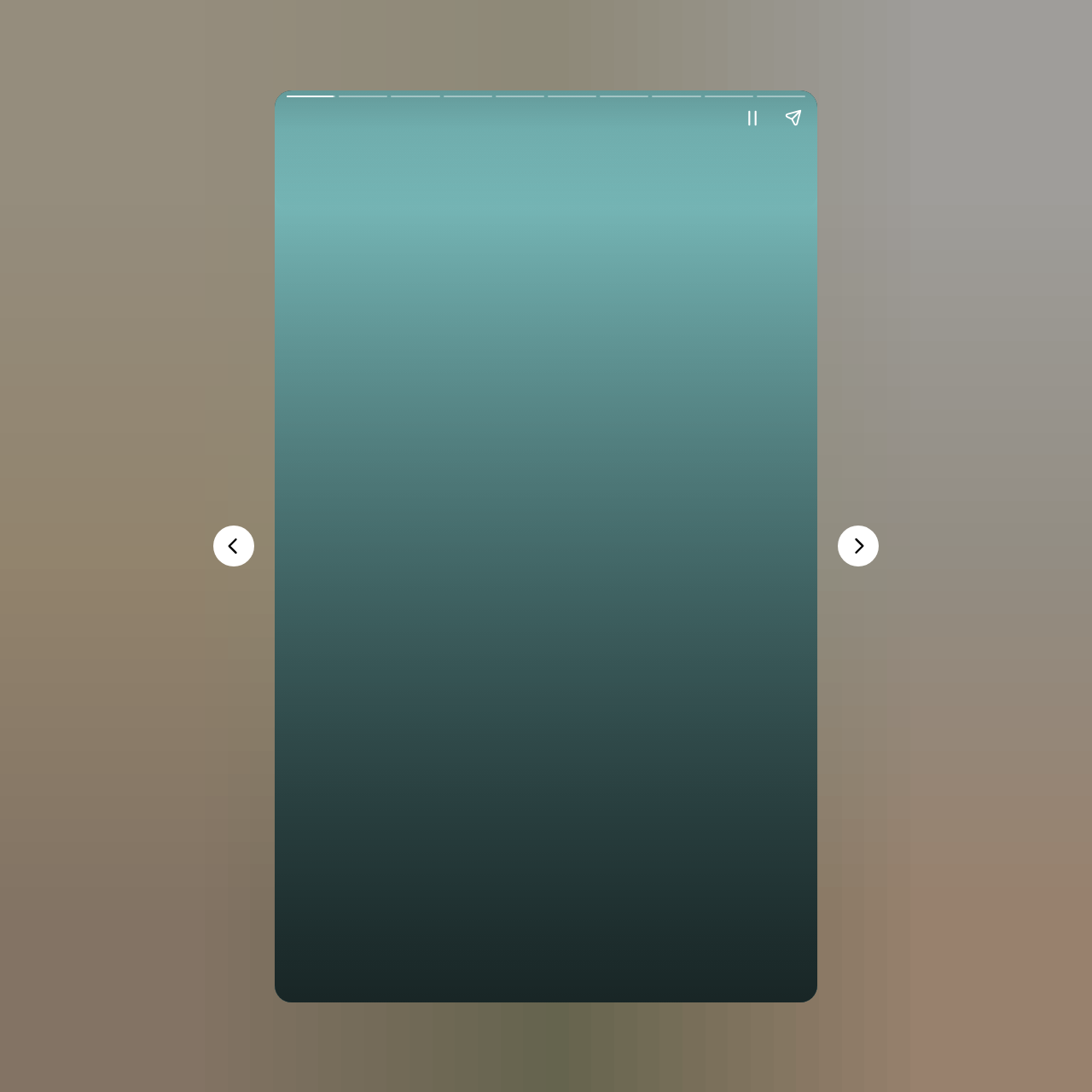Explain the features and main sections of the webpage comprehensively.

The webpage is about the benefits of eating watermelon during pregnancy, with a focus on the health advantages for both the mother and the developing baby. 

At the top of the page, there is a large image of a sliced watermelon on white paper, taking up most of the width and about 90% of the height. Below this image, there is a thin white line, which is an image element. 

On the left side of the page, there is a canvas element that spans the entire height of the page. 

In the top-middle section of the page, there is a complementary section that contains two buttons, "Pause story" and "Share story", positioned side by side. The "Pause story" button is on the left, and the "Share story" button is on the right.

At the bottom of the page, there are two navigation buttons, "Previous page" and "Next page", positioned on the left and right sides, respectively.